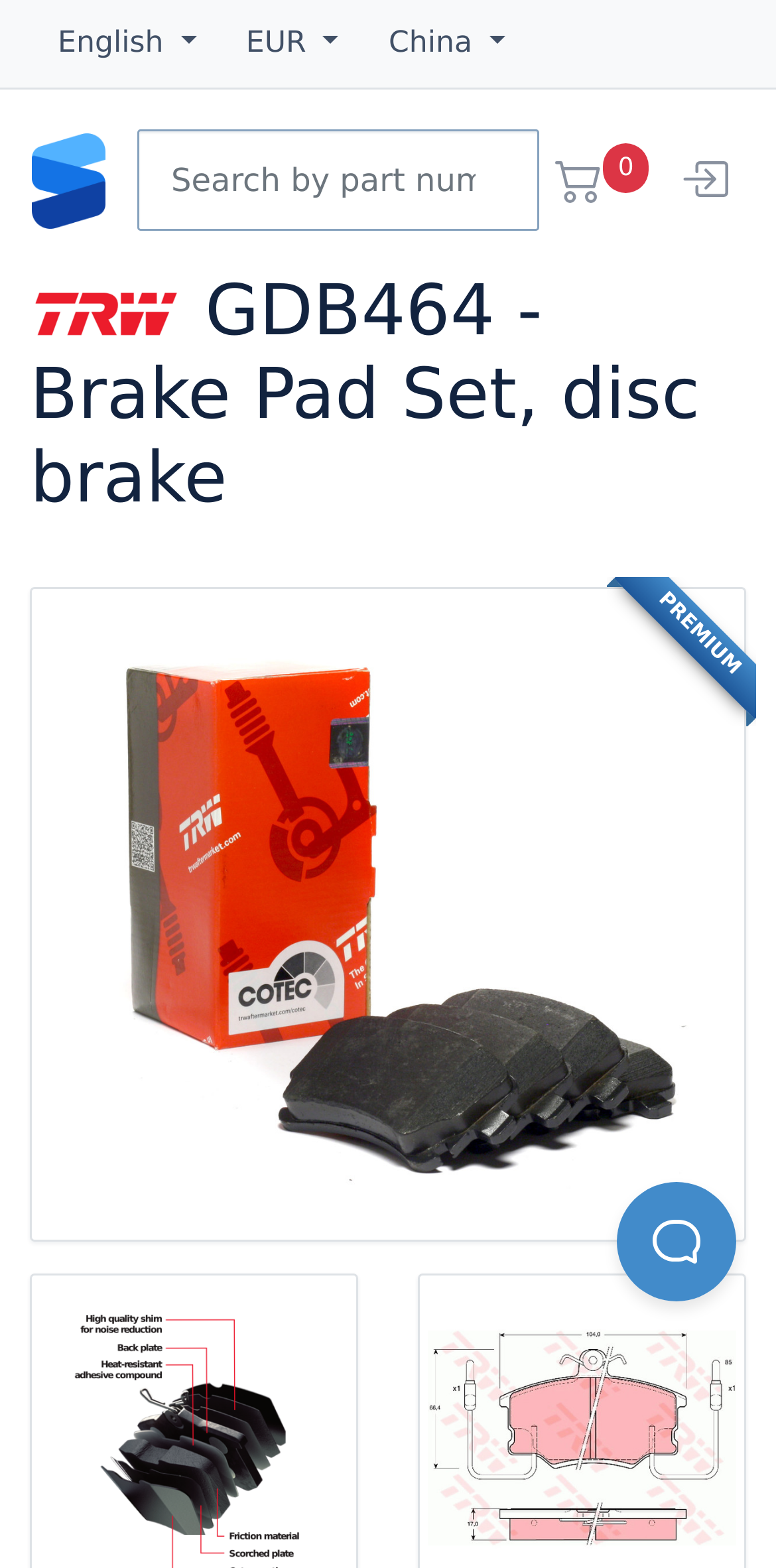Provide the bounding box coordinates of the section that needs to be clicked to accomplish the following instruction: "Open help scout beacon."

[0.795, 0.754, 0.949, 0.83]